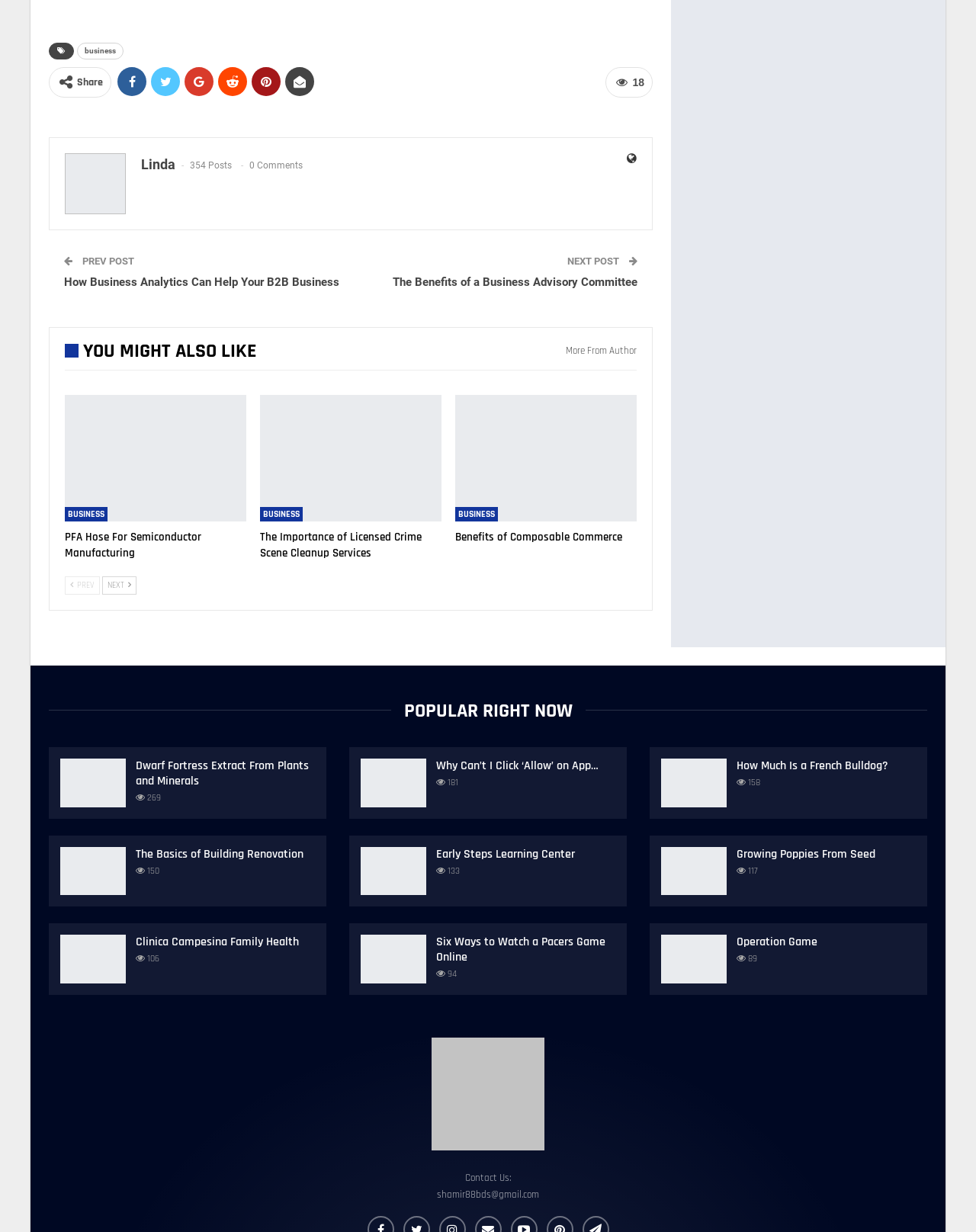Find the bounding box of the UI element described as: "Business". The bounding box coordinates should be given as four float values between 0 and 1, i.e., [left, top, right, bottom].

[0.466, 0.412, 0.51, 0.424]